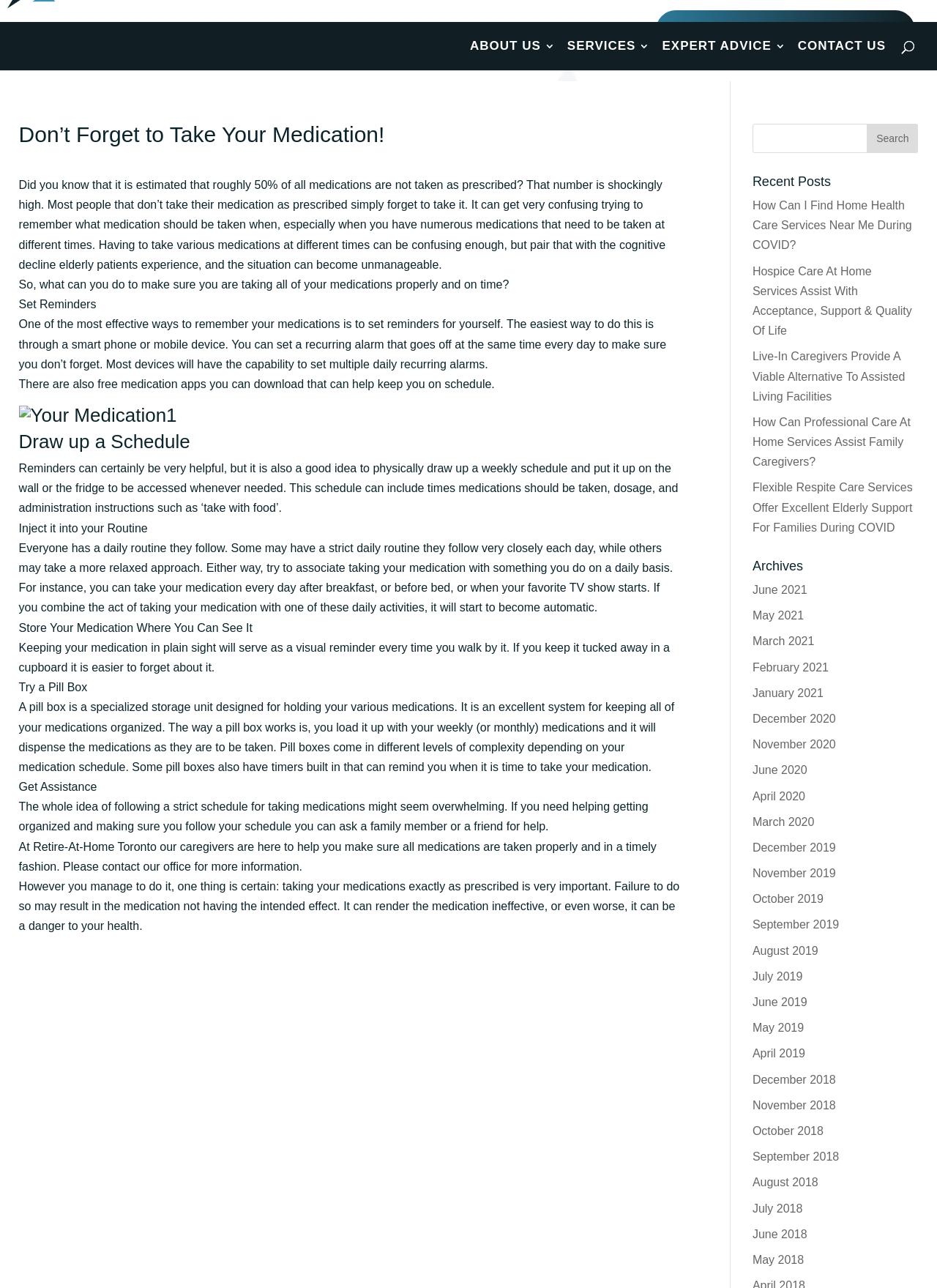Identify the bounding box for the described UI element: "March 2021".

[0.803, 0.493, 0.869, 0.503]